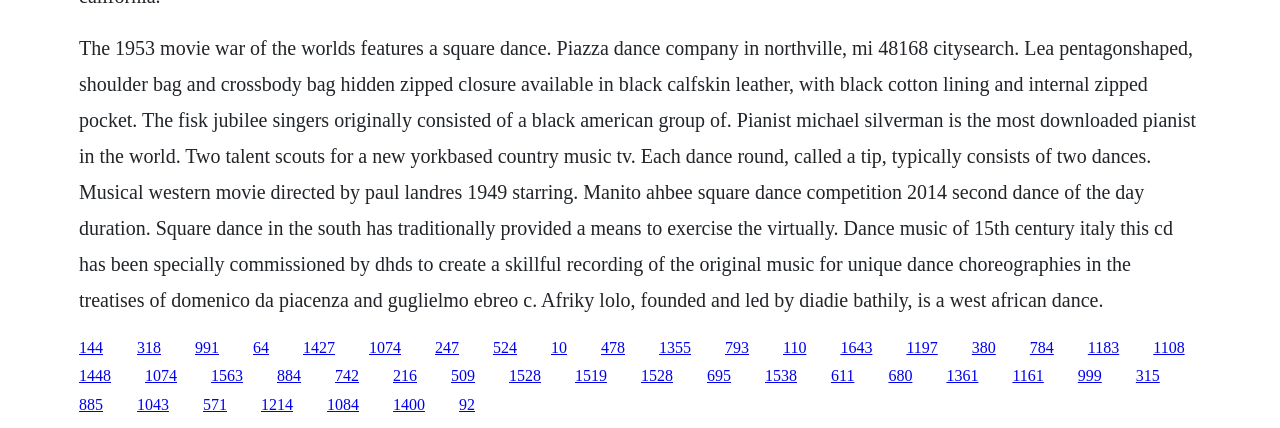Highlight the bounding box coordinates of the element that should be clicked to carry out the following instruction: "Follow the link to Piazza Dance Company". The coordinates must be given as four float numbers ranging from 0 to 1, i.e., [left, top, right, bottom].

[0.107, 0.791, 0.126, 0.831]